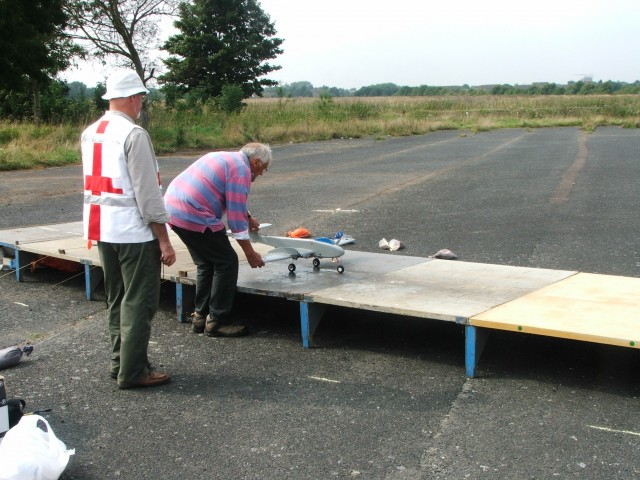What type of aircraft is being prepared?
Based on the image, give a one-word or short phrase answer.

a model airplane